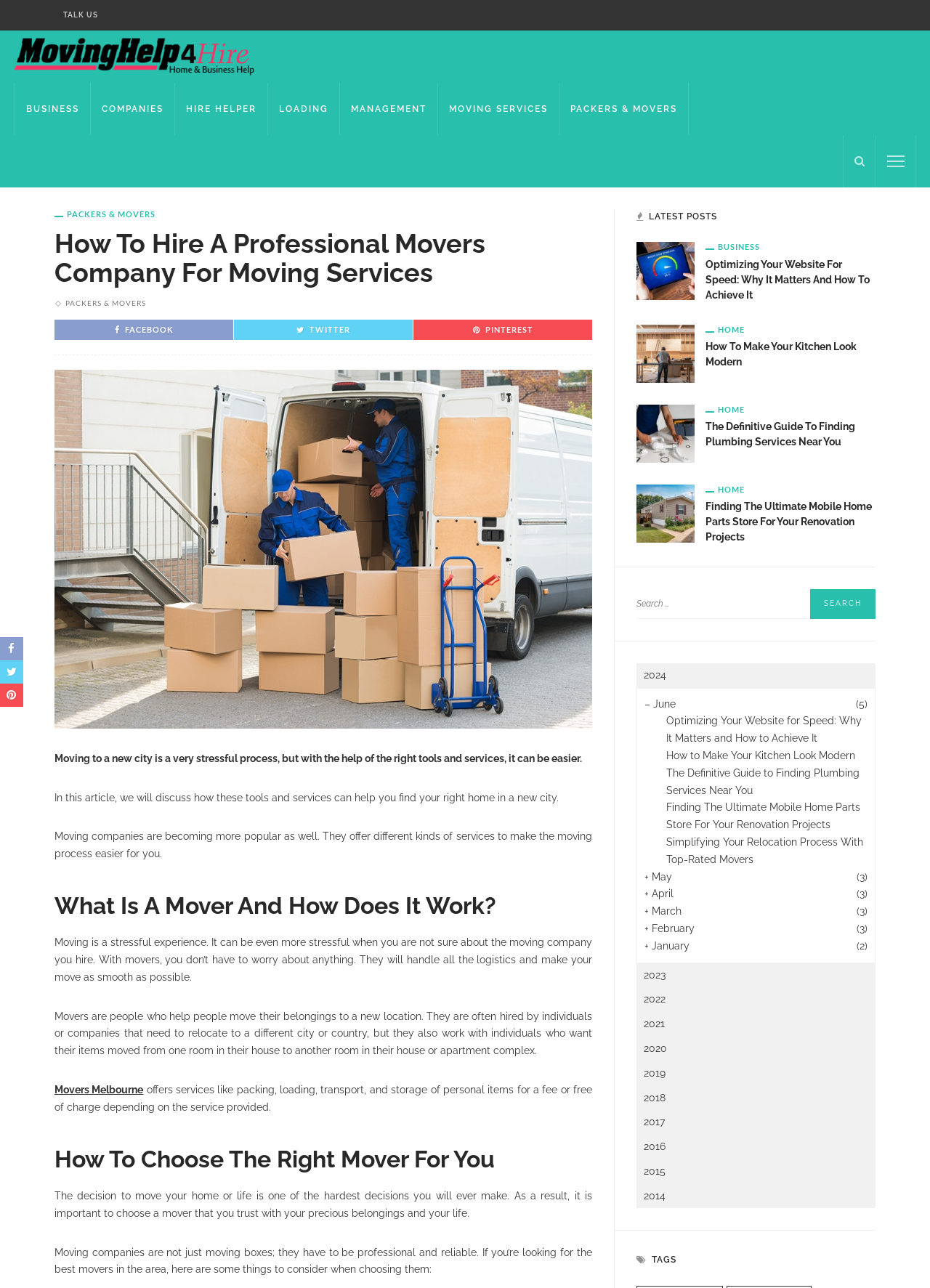Provide your answer in a single word or phrase: 
What is the main topic of this article?

Moving services